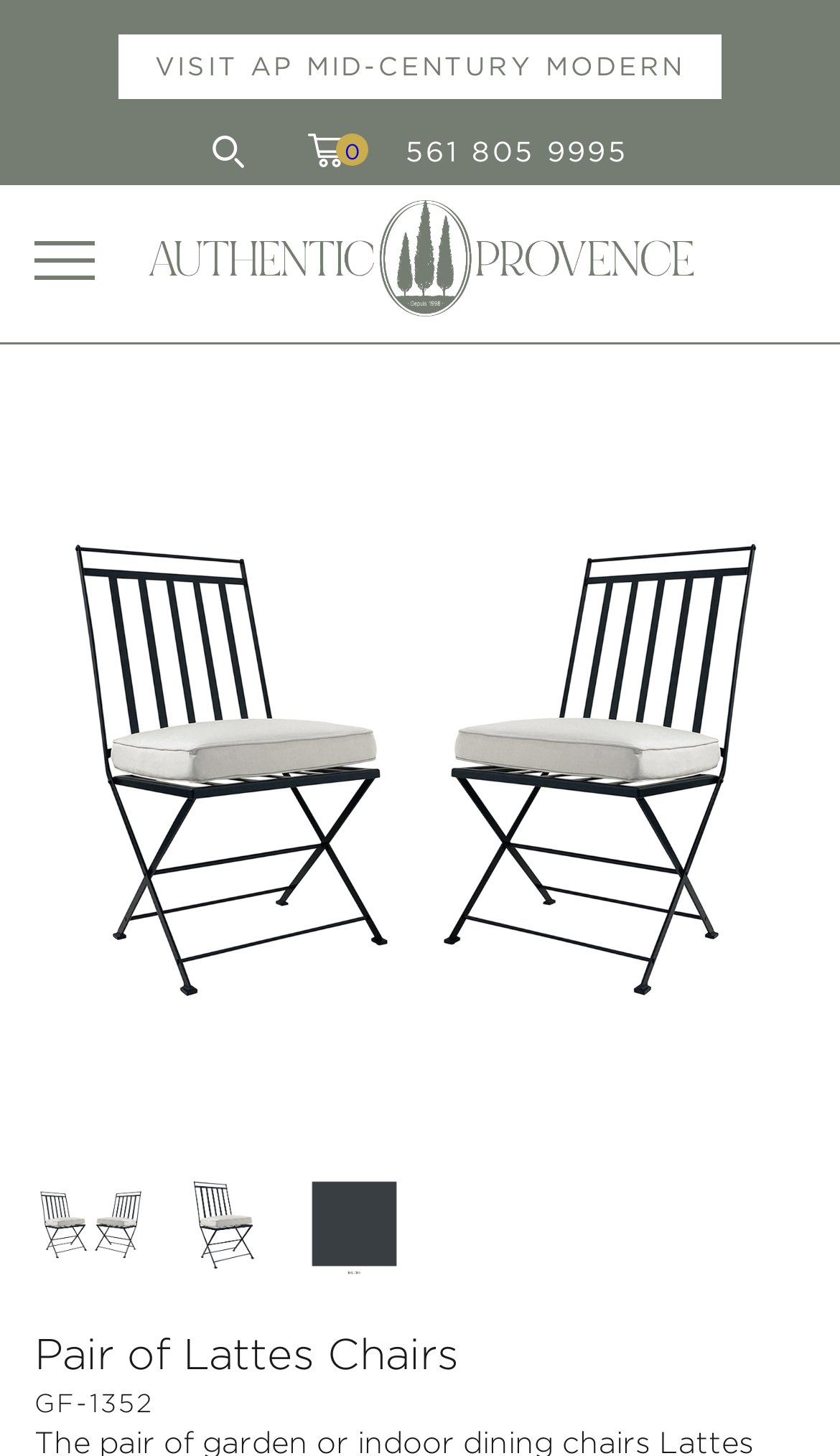Provide a thorough description of the webpage's content and layout.

The webpage appears to be a product page for a chair called "Lattes", which is handmade in France. At the top of the page, there are several links, including "VISIT AP MID-CENTURY MODERN", "Search", and a phone number "561 805 9995". There is also a button to toggle a menu.

Below the links, there is a large image that takes up most of the page, showcasing the "Authentic Provence" style of the Lattes chair. Within this image, there are three smaller images at the bottom, possibly showing different angles or details of the chair.

Above the large image, there is a heading that reads "Pair of Lattes Chairs". At the very bottom of the page, there is a static text "GF-1352", which may be a product code or identifier.

On the left side of the page, there is a link to "Authentic Provence", which may be a category or collection of products.